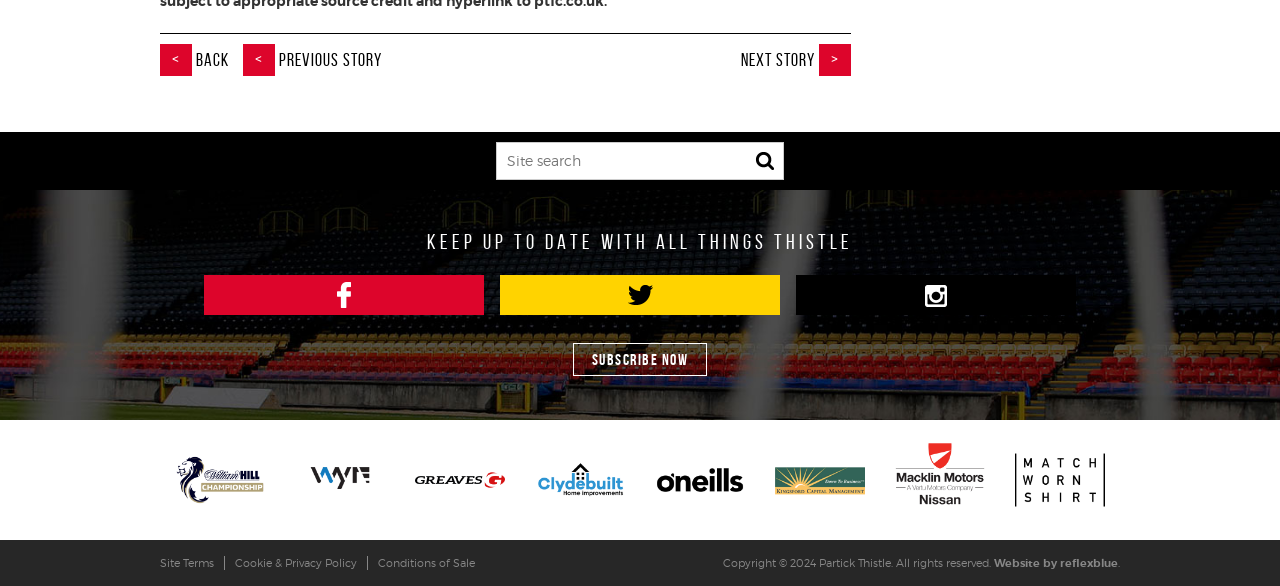Identify the bounding box coordinates of the part that should be clicked to carry out this instruction: "search for something".

[0.388, 0.243, 0.612, 0.307]